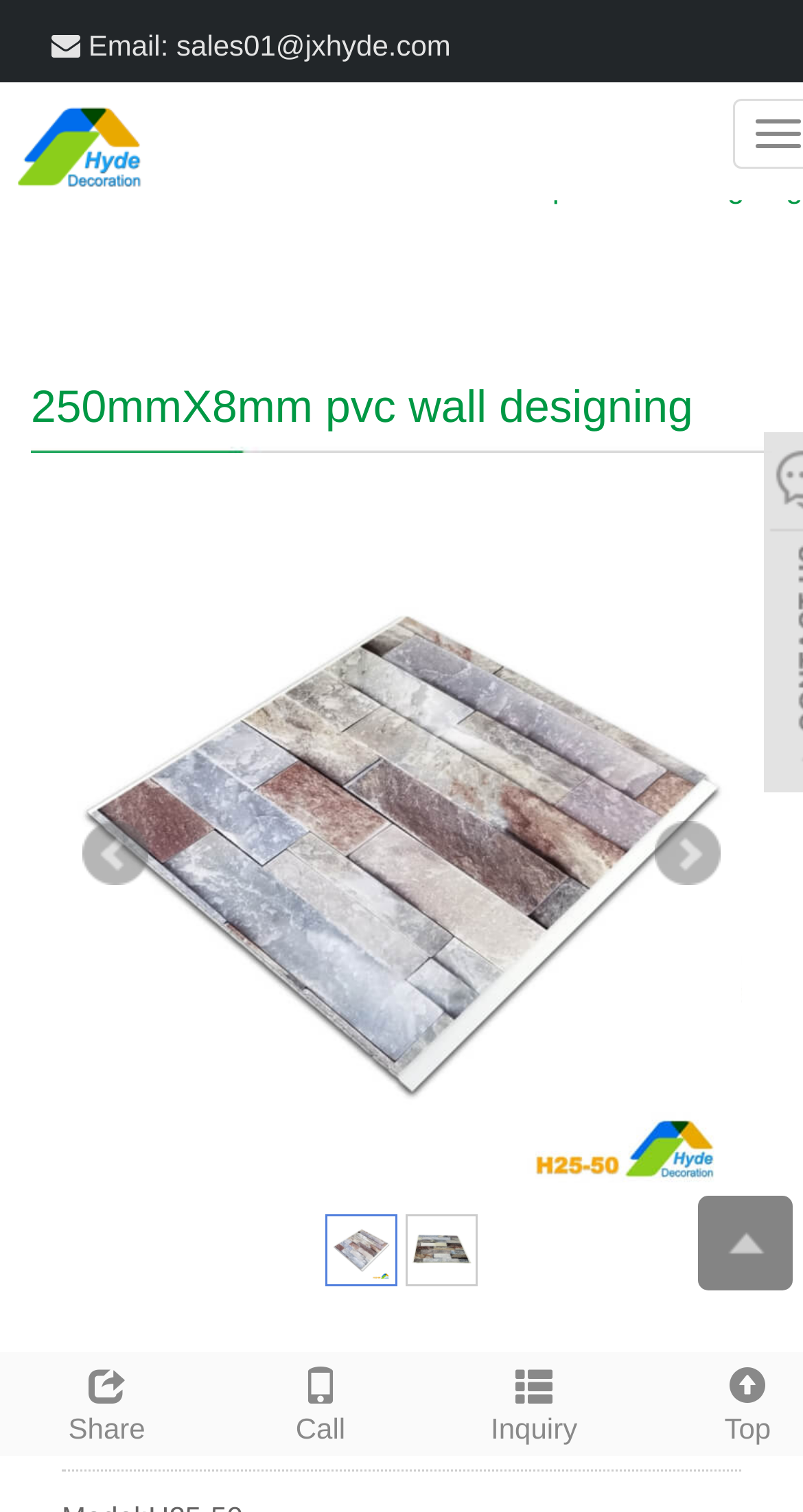Determine the bounding box coordinates for the area that should be clicked to carry out the following instruction: "Inquire about the product".

[0.532, 0.894, 0.798, 0.958]